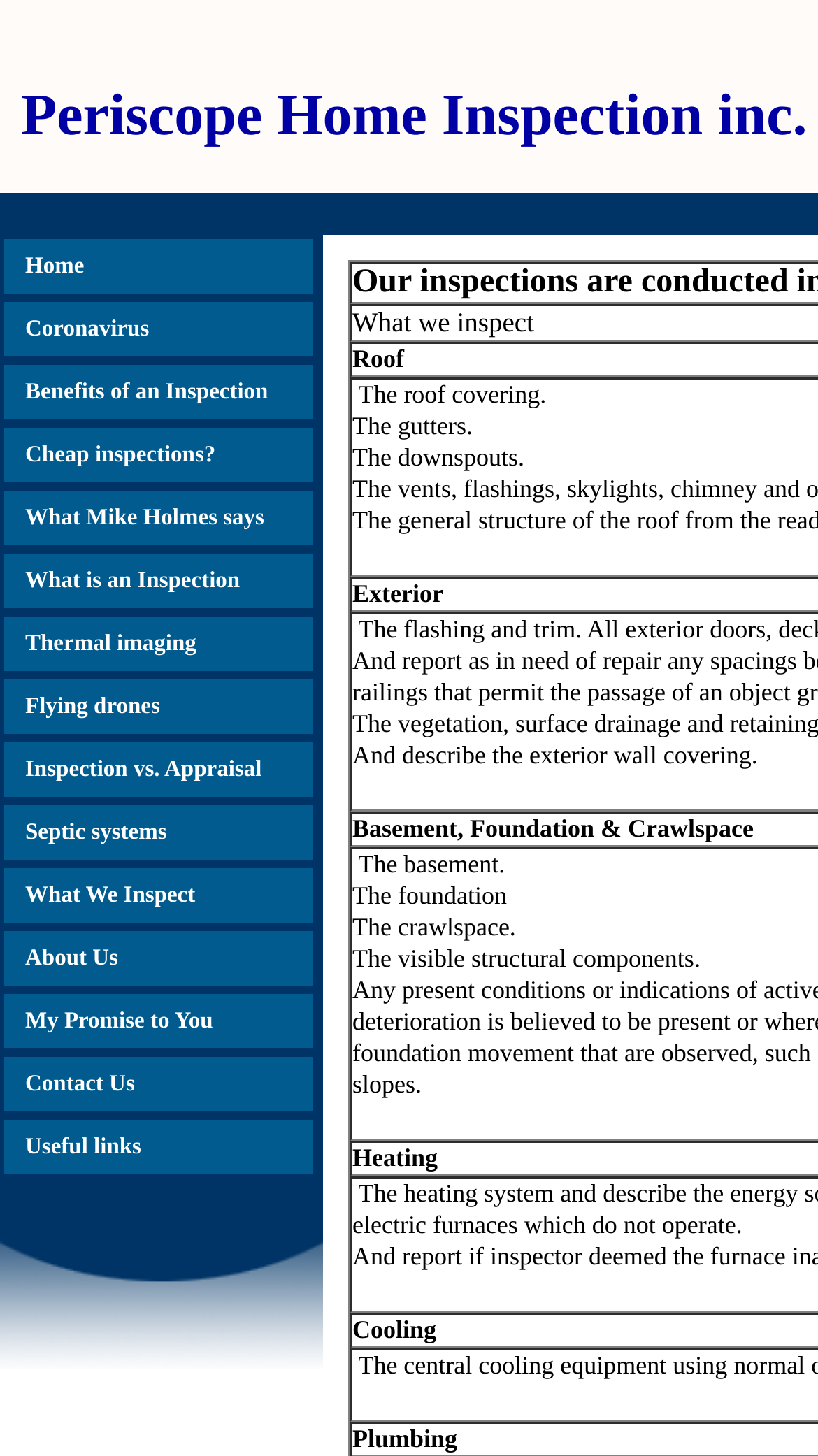Please respond in a single word or phrase: 
What is the name of the home inspection company?

Periscope Home Inspection inc.